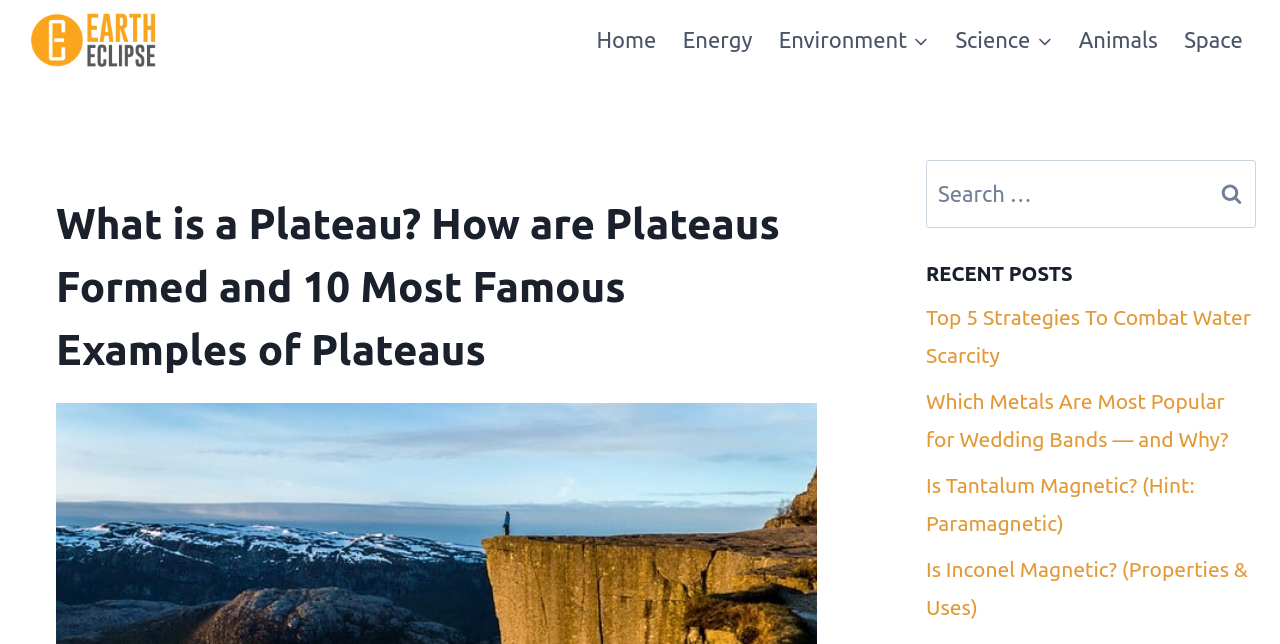What is the purpose of the search box?
Using the image, answer in one word or phrase.

To search the website